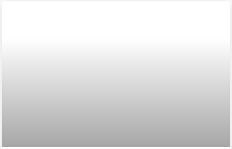Describe the image with as much detail as possible.

The image features a scene from the article titled "River Mushagashe," highlighting an important environmental and community initiative. This article focuses on the efforts to promote the River Mushagashe, emphasizing its significance as a vital resource for local communities. The article discusses various aspects of the river’s ecosystem and the initiatives aimed at its conservation. This context enhances the understanding of the community's relationship with their natural environment, showcasing both the challenges faced and the efforts to preserve and utilize this crucial waterway effectively.